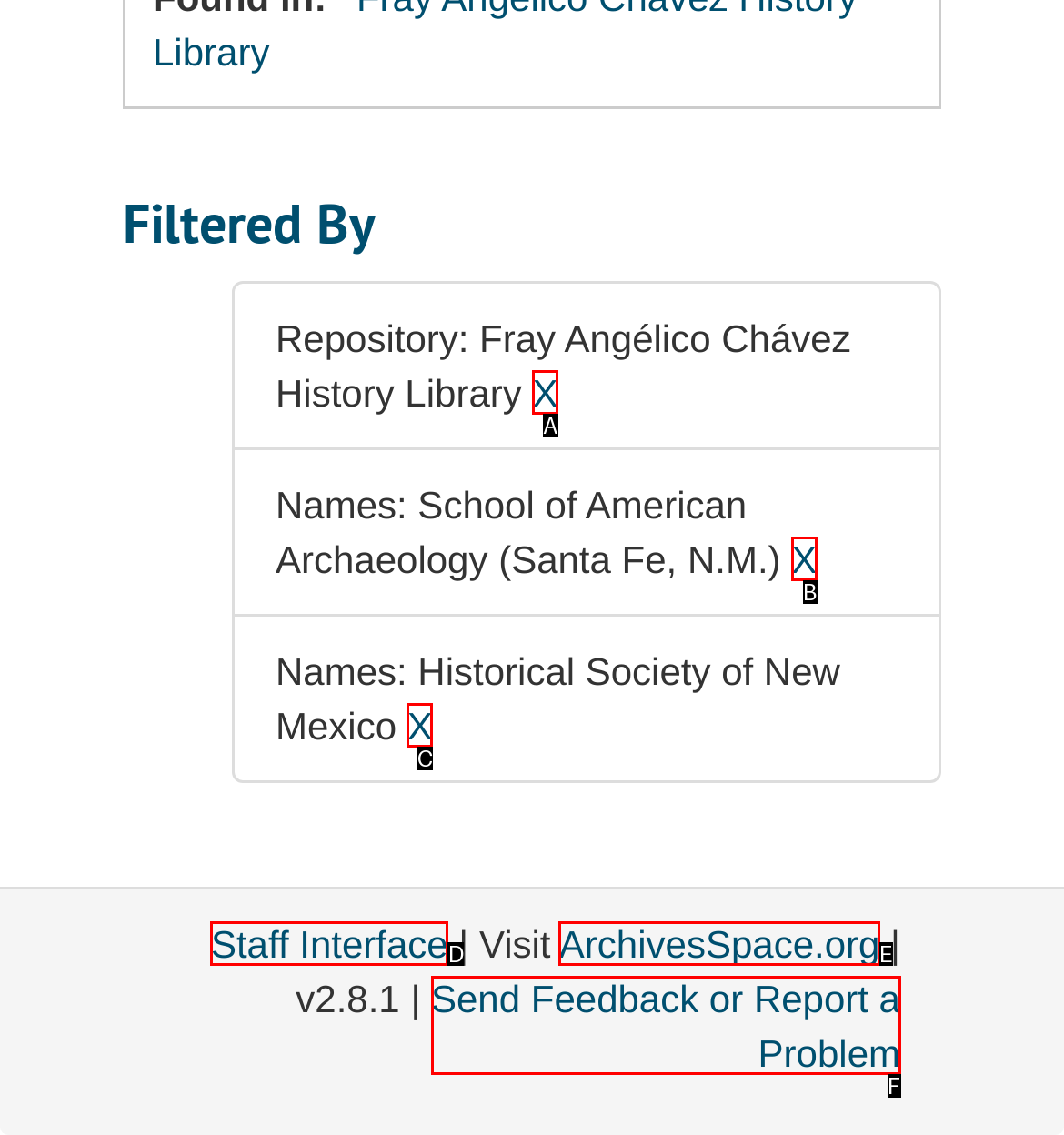Determine the HTML element that best matches this description: X from the given choices. Respond with the corresponding letter.

B